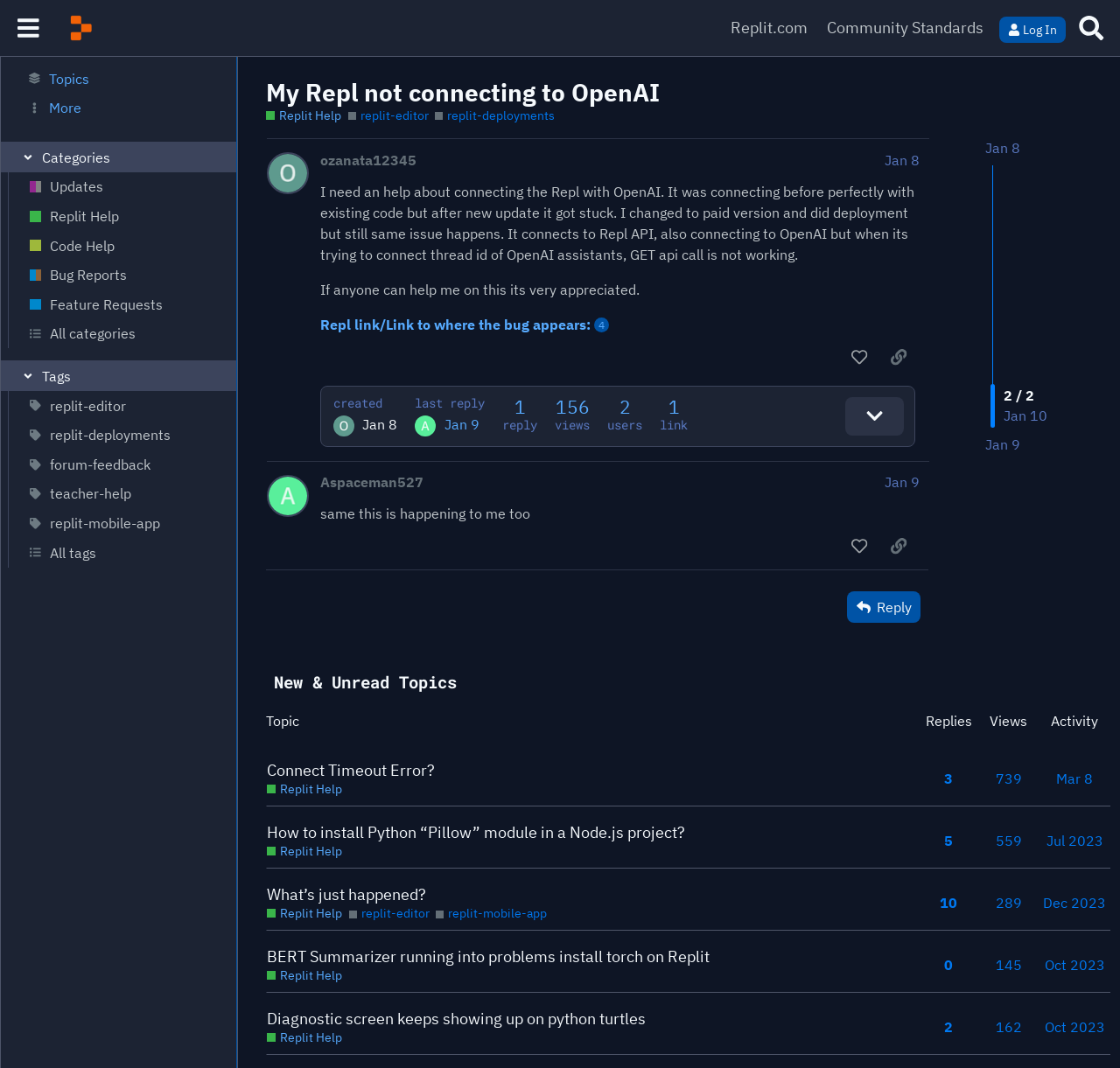Can you pinpoint the bounding box coordinates for the clickable element required for this instruction: "Click on the 'Log In' button"? The coordinates should be four float numbers between 0 and 1, i.e., [left, top, right, bottom].

[0.892, 0.015, 0.951, 0.04]